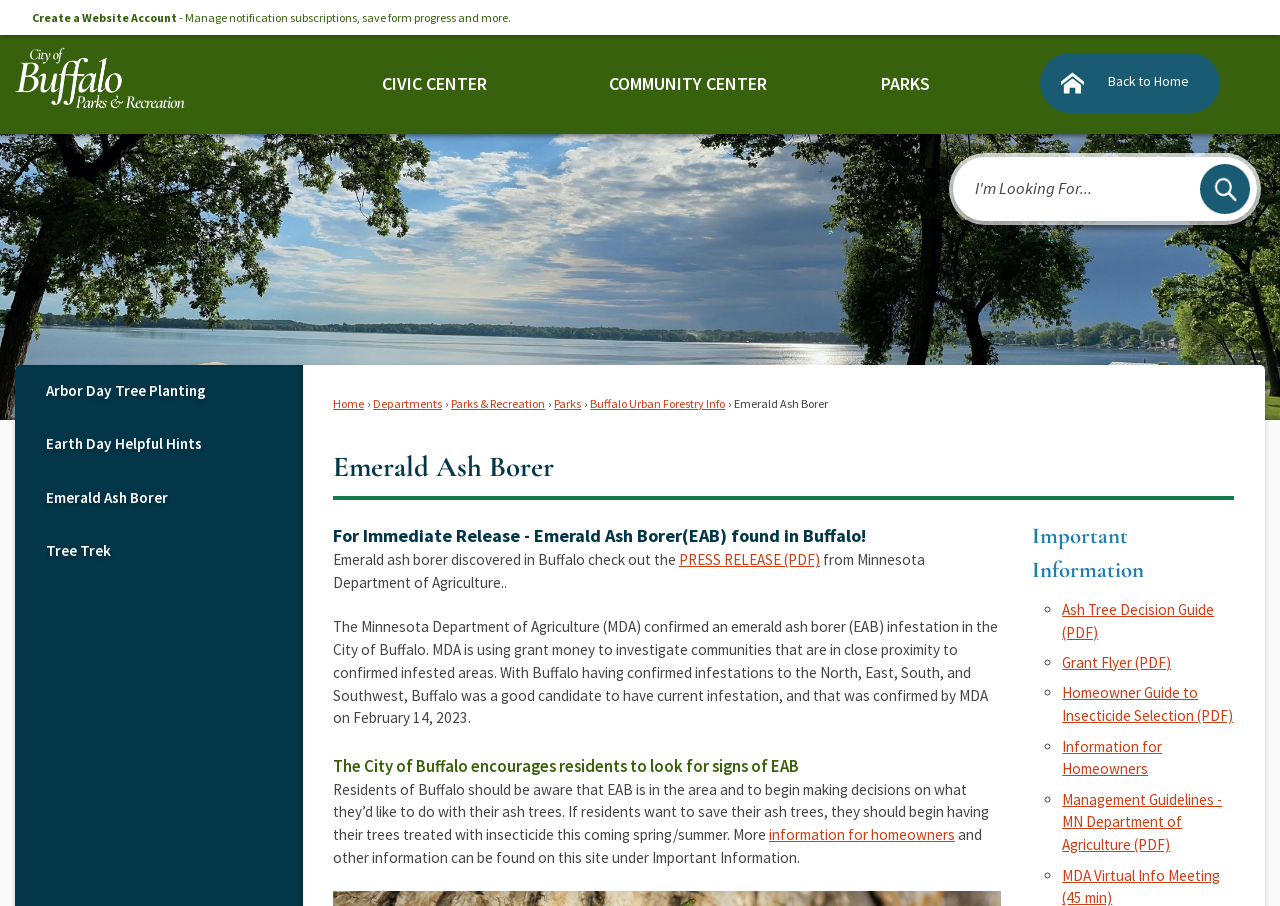Create a detailed narrative of the webpage’s visual and textual elements.

The webpage is about the Emerald Ash Borer in Buffalo, MN. At the top, there is a navigation menu with links to the Parks and Recreation Home Page, Back to Home, and a search bar. Below the navigation menu, there is a vertical menu with links to CIVIC CENTER, COMMUNITY CENTER, and PARKS.

The main content of the webpage is divided into sections. The first section has a heading "Emerald Ash Borer" and a subheading "For Immediate Release - Emerald Ash Borer(EAB) found in Buffalo!". There is a link to a PRESS RELEASE (PDF) and a brief description of the Emerald Ash Borer infestation in Buffalo.

The next section has a heading "The City of Buffalo encourages residents to look for signs of EAB" and provides information on what residents can do to save their ash trees. There is a link to "information for homeowners" and a brief description of the importance of treating ash trees with insecticide.

Below this section, there is a header "Important Information" with links to various resources, including an Ash Tree Decision Guide (PDF), a Grant Flyer (PDF), a Homeowner Guide to Insecticide Selection (PDF), Information for Homeowners, and Management Guidelines - MN Department of Agriculture (PDF).

On the left side of the webpage, there is another vertical menu with links to Arbor Day Tree Planting, Earth Day Helpful Hints, Emerald Ash Borer, and Tree Trek.